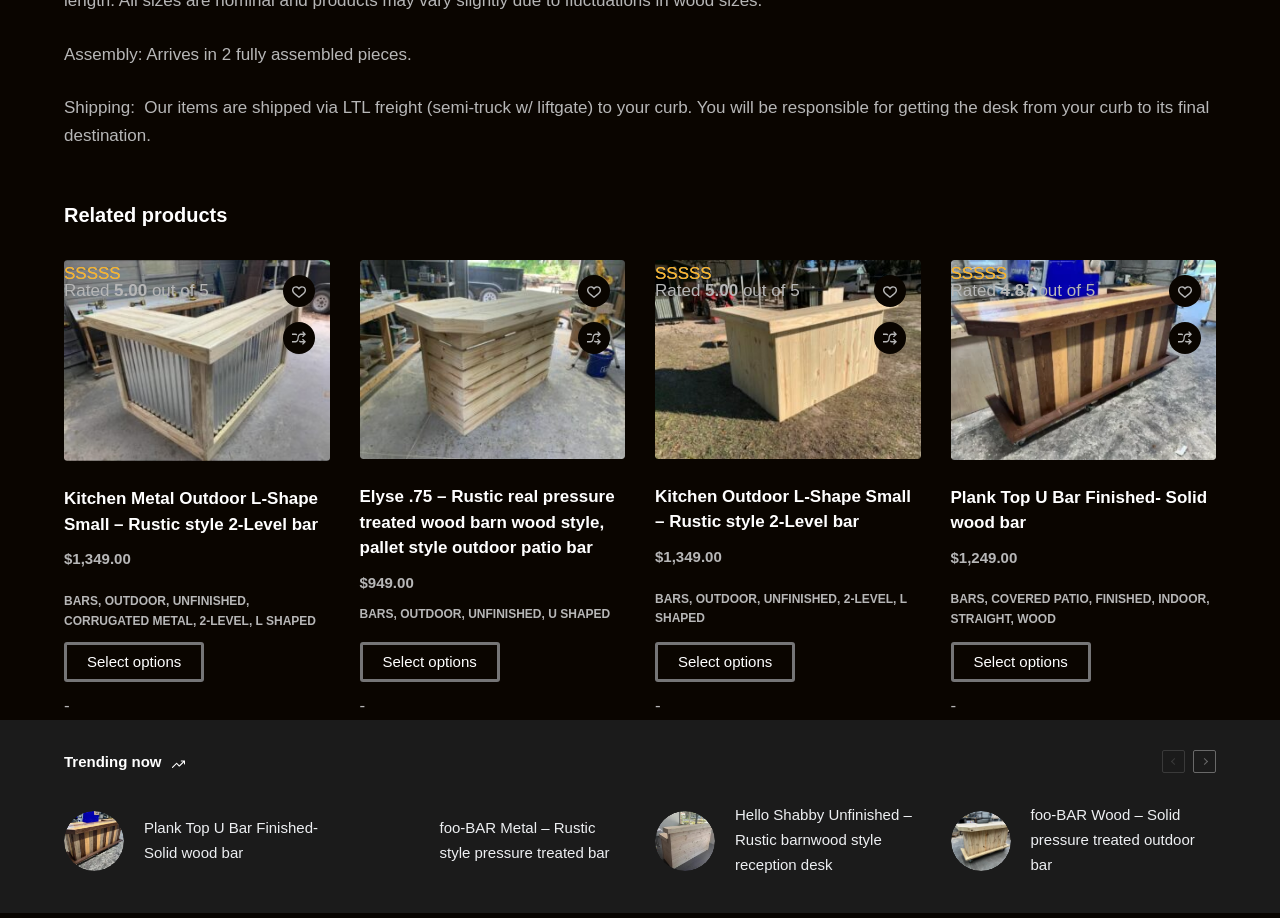Determine the bounding box coordinates of the element's region needed to click to follow the instruction: "Add to compare for Kitchen Outdoor L-Shape Small - Rustic style 2-Level bar". Provide these coordinates as four float numbers between 0 and 1, formatted as [left, top, right, bottom].

[0.682, 0.351, 0.707, 0.386]